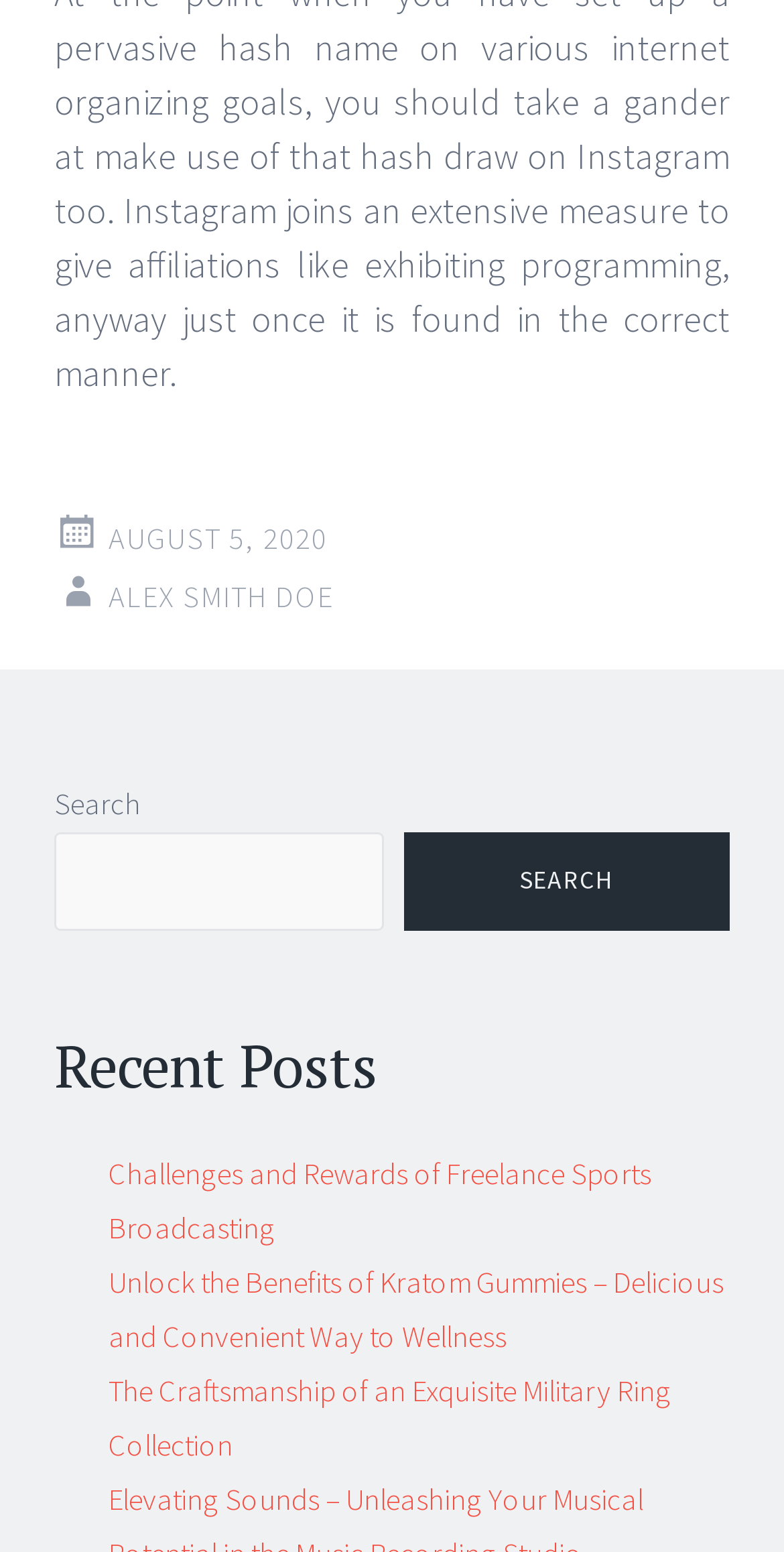Pinpoint the bounding box coordinates of the area that should be clicked to complete the following instruction: "view recent posts". The coordinates must be given as four float numbers between 0 and 1, i.e., [left, top, right, bottom].

[0.069, 0.67, 0.931, 0.705]